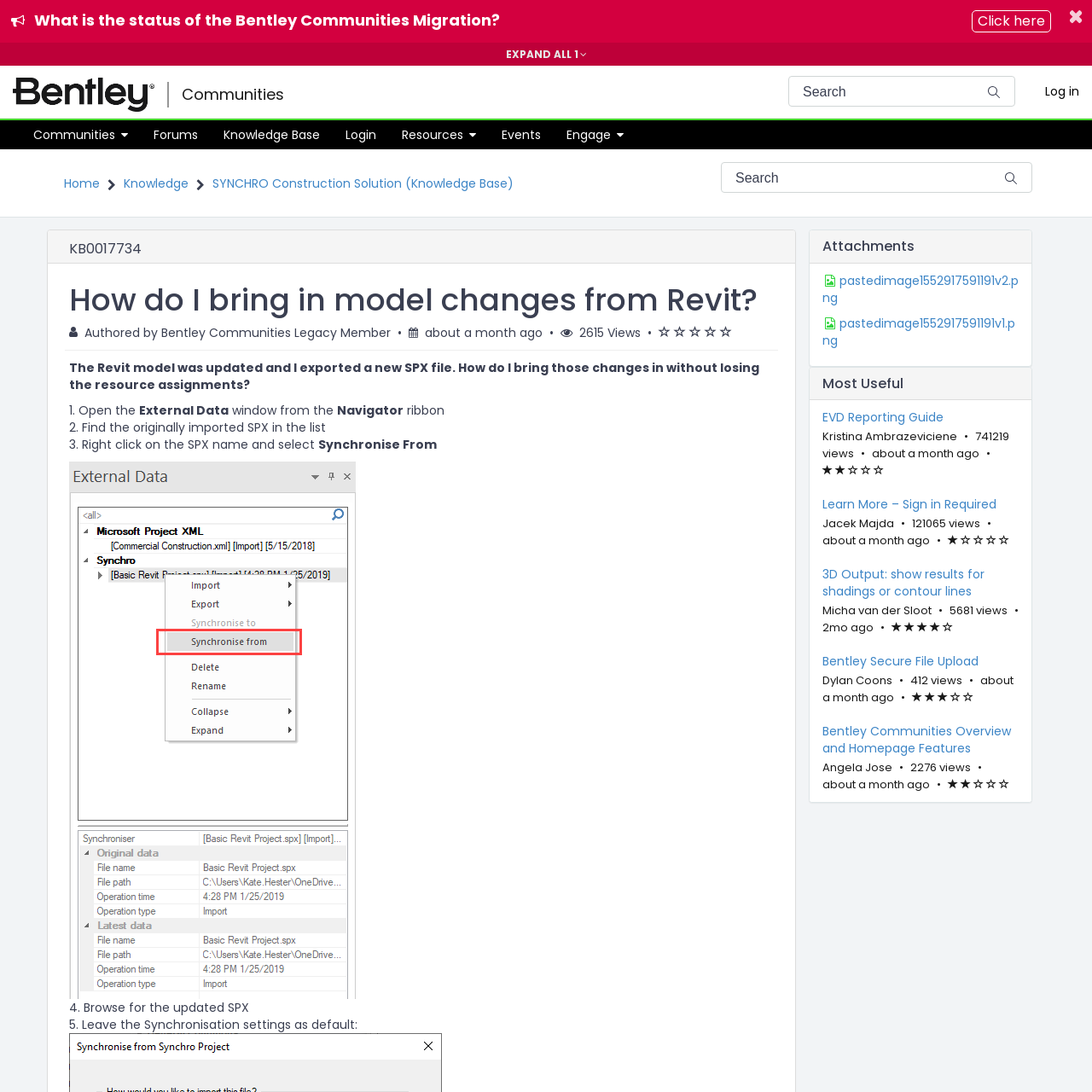Provide the bounding box coordinates of the HTML element this sentence describes: "Bentley Secure File Upload". The bounding box coordinates consist of four float numbers between 0 and 1, i.e., [left, top, right, bottom].

[0.753, 0.598, 0.933, 0.613]